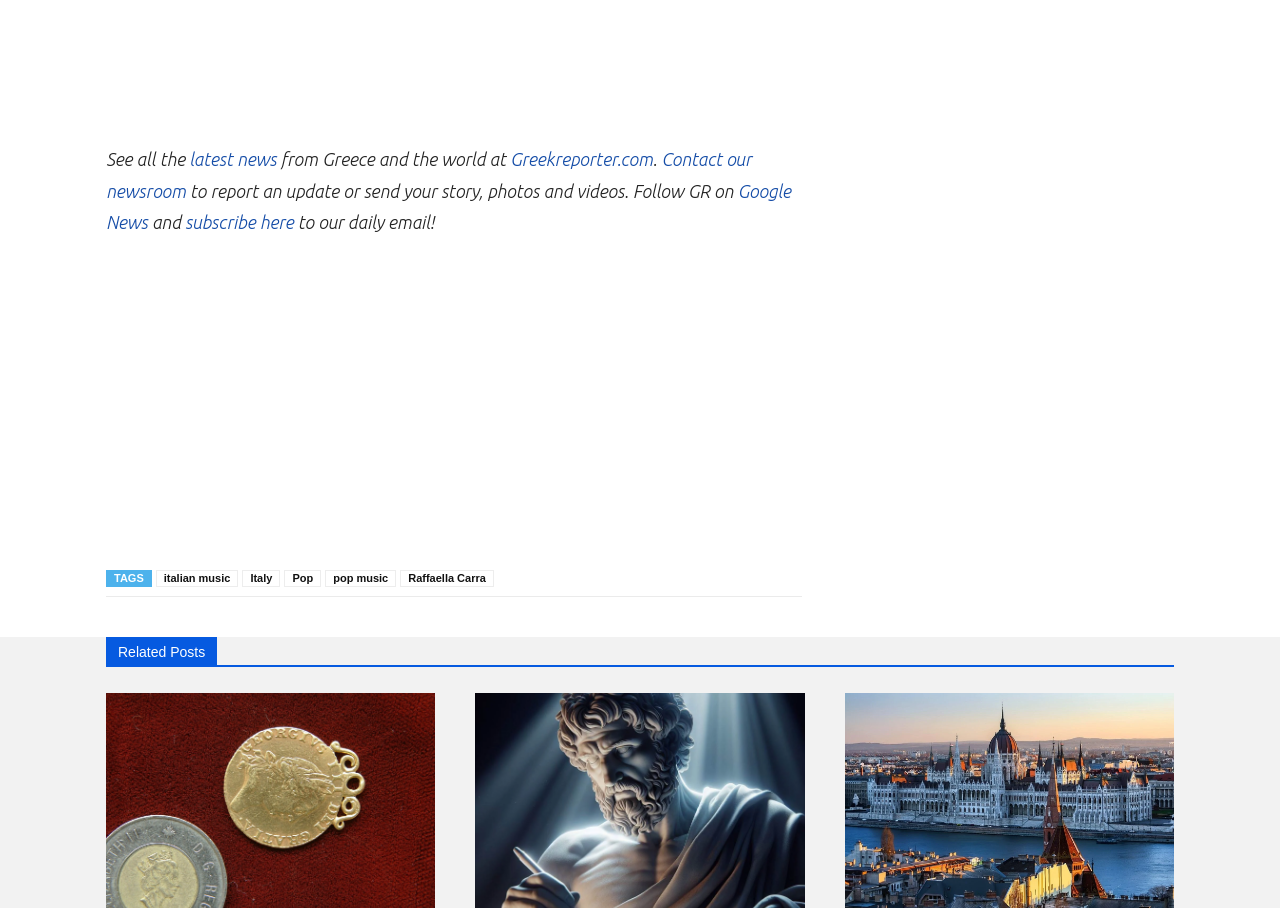Answer this question in one word or a short phrase: What is the purpose of the 'Contact our newsroom' link?

To report an update or send a story